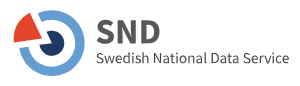Based on the image, please elaborate on the answer to the following question:
What is the full name of the organization?

The full name 'Swedish National Data Service' is elegantly written below the acronym 'SND', clearly indicating the organization's identity and purpose.